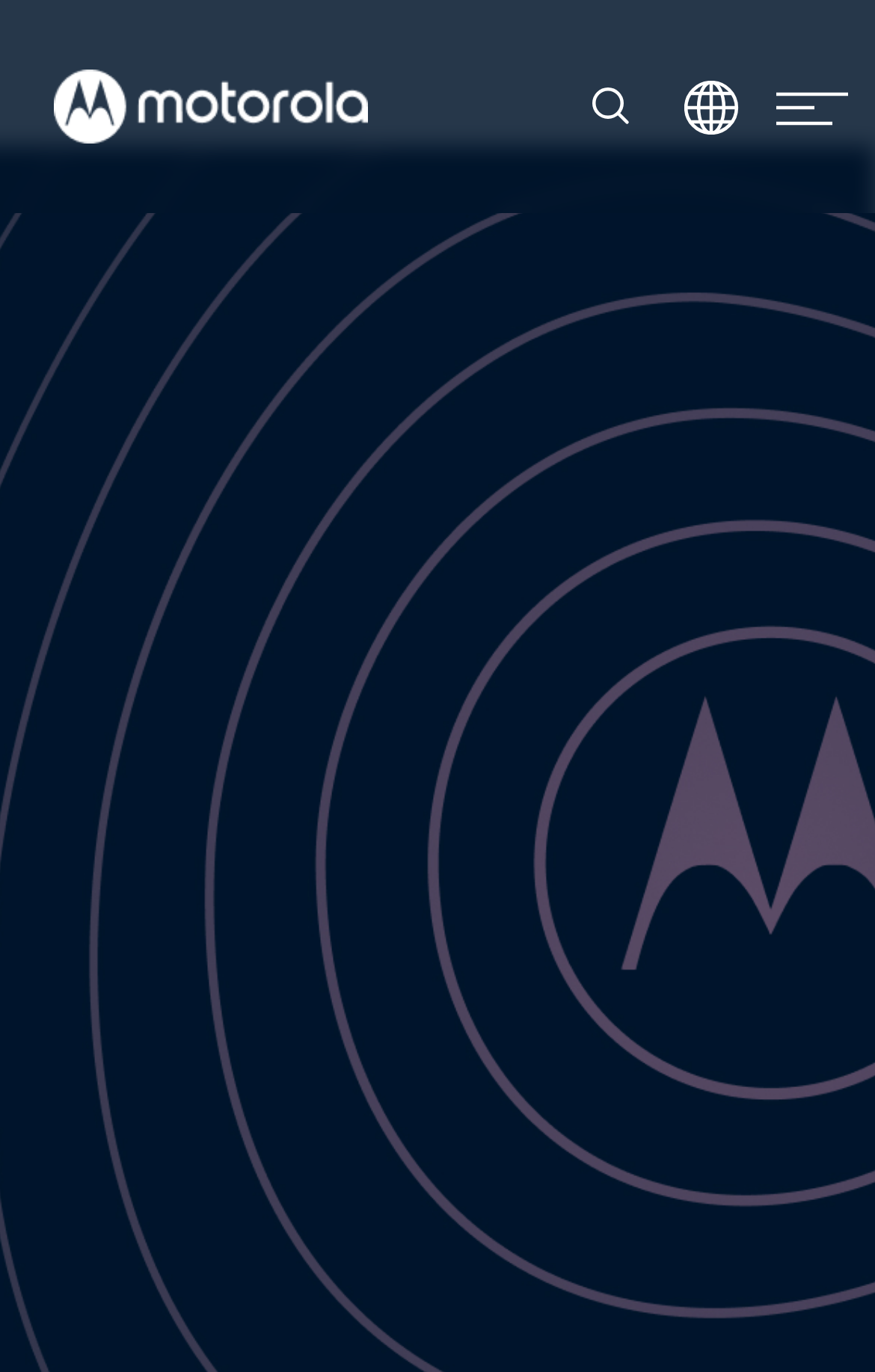What is the purpose of the 'Country Select' link?
Refer to the screenshot and answer in one word or phrase.

To select a country